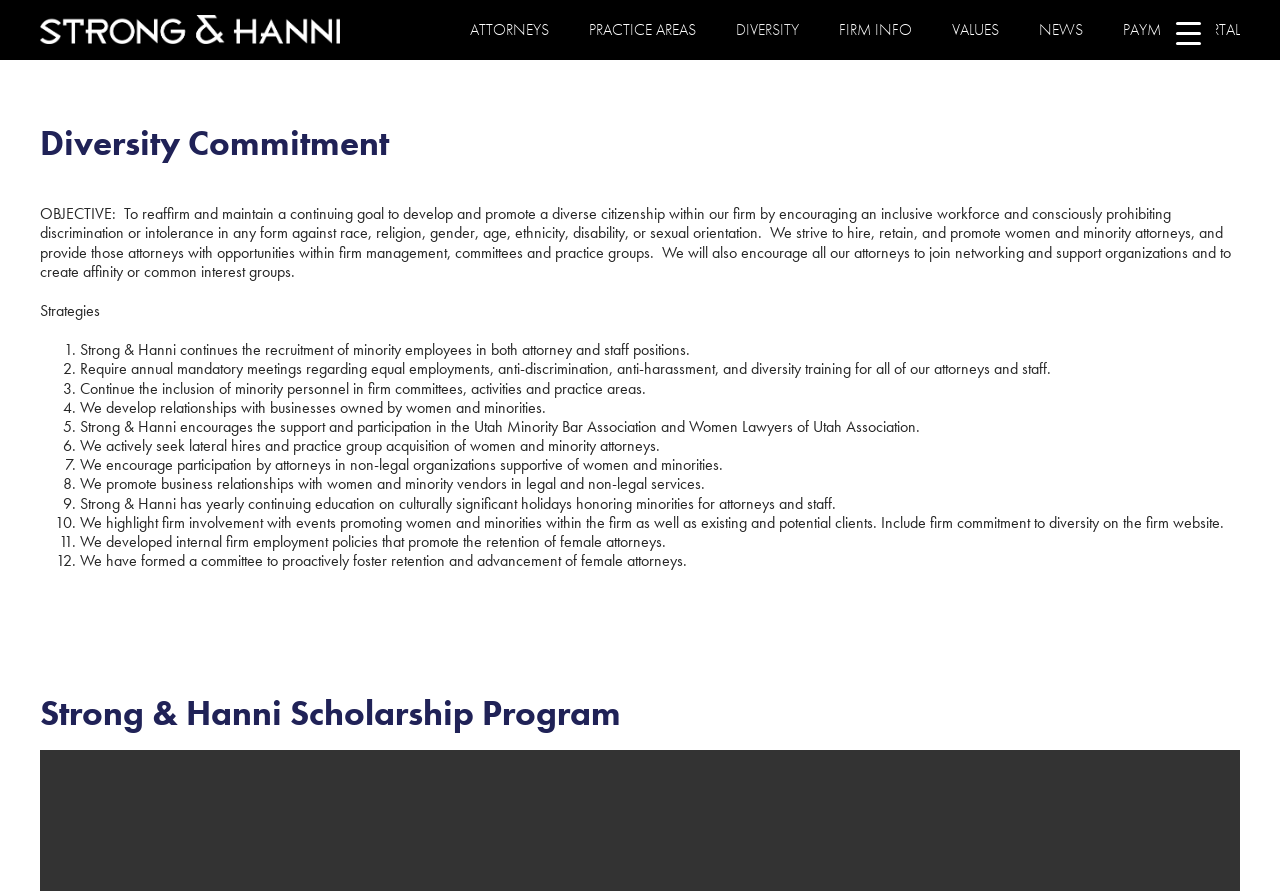Identify the bounding box of the UI element described as follows: "alt="Strong & Hanni Logo"". Provide the coordinates as four float numbers in the range of 0 to 1 [left, top, right, bottom].

[0.031, 0.017, 0.266, 0.049]